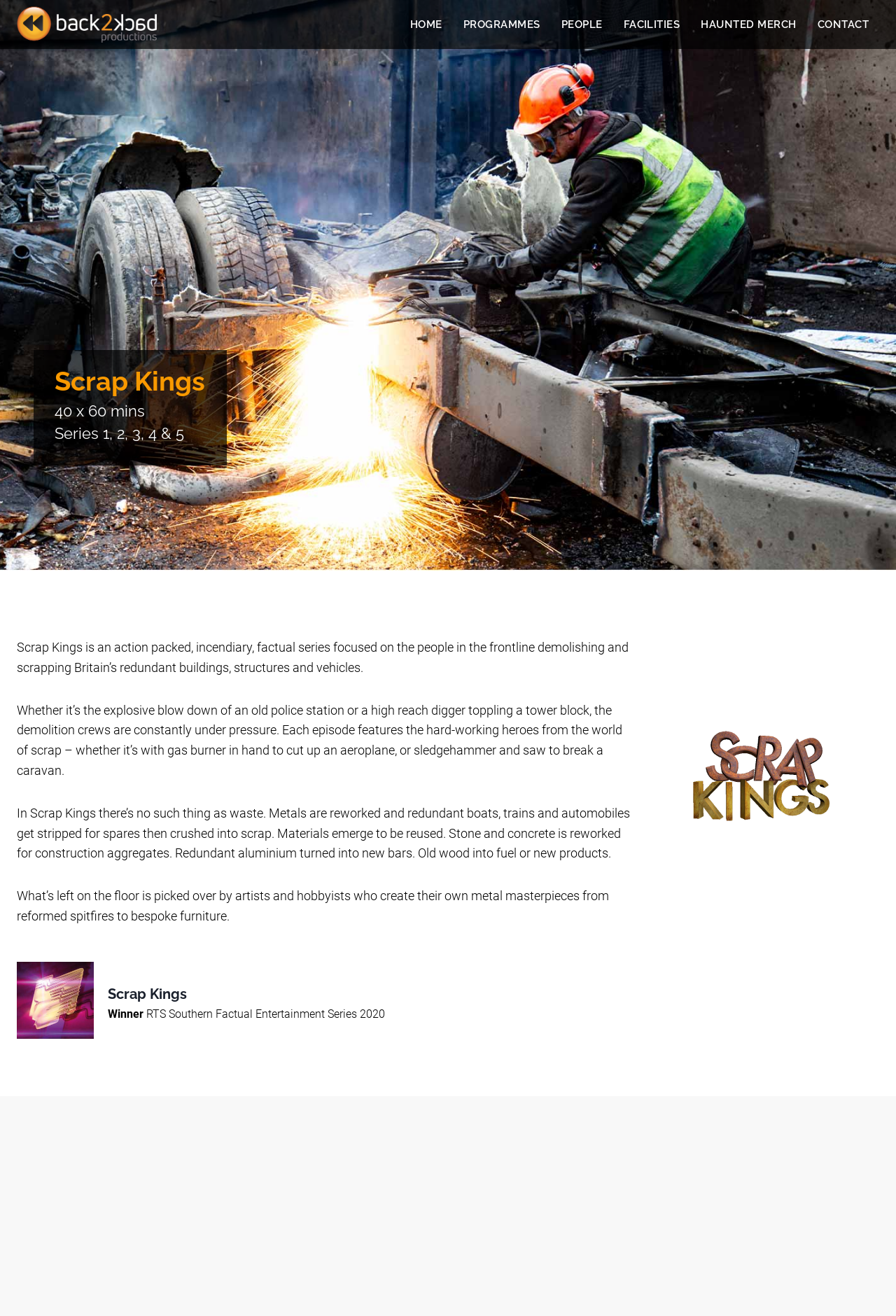Using floating point numbers between 0 and 1, provide the bounding box coordinates in the format (top-left x, top-left y, bottom-right x, bottom-right y). Locate the UI element described here: Haunted Merch

[0.771, 0.007, 0.9, 0.03]